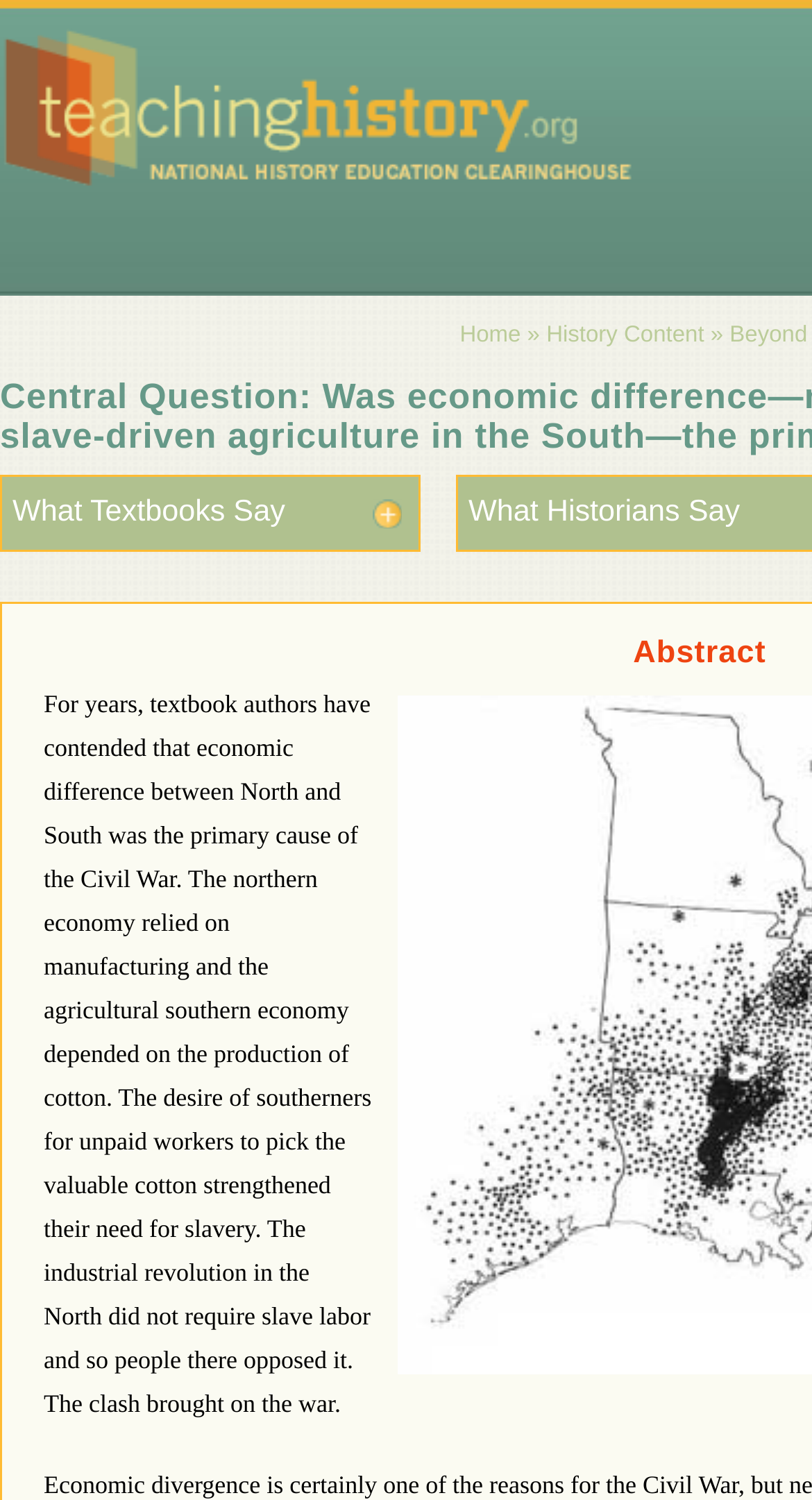What is the main topic of the current webpage?
Based on the screenshot, provide a one-word or short-phrase response.

The Civil War